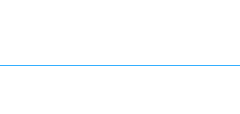What is the purpose of the logo?
Please utilize the information in the image to give a detailed response to the question.

The logo of World Inside Pictures serves as an invitation for viewers to engage further with the company's offerings and content, encouraging exploration of its unique perspective and collections.